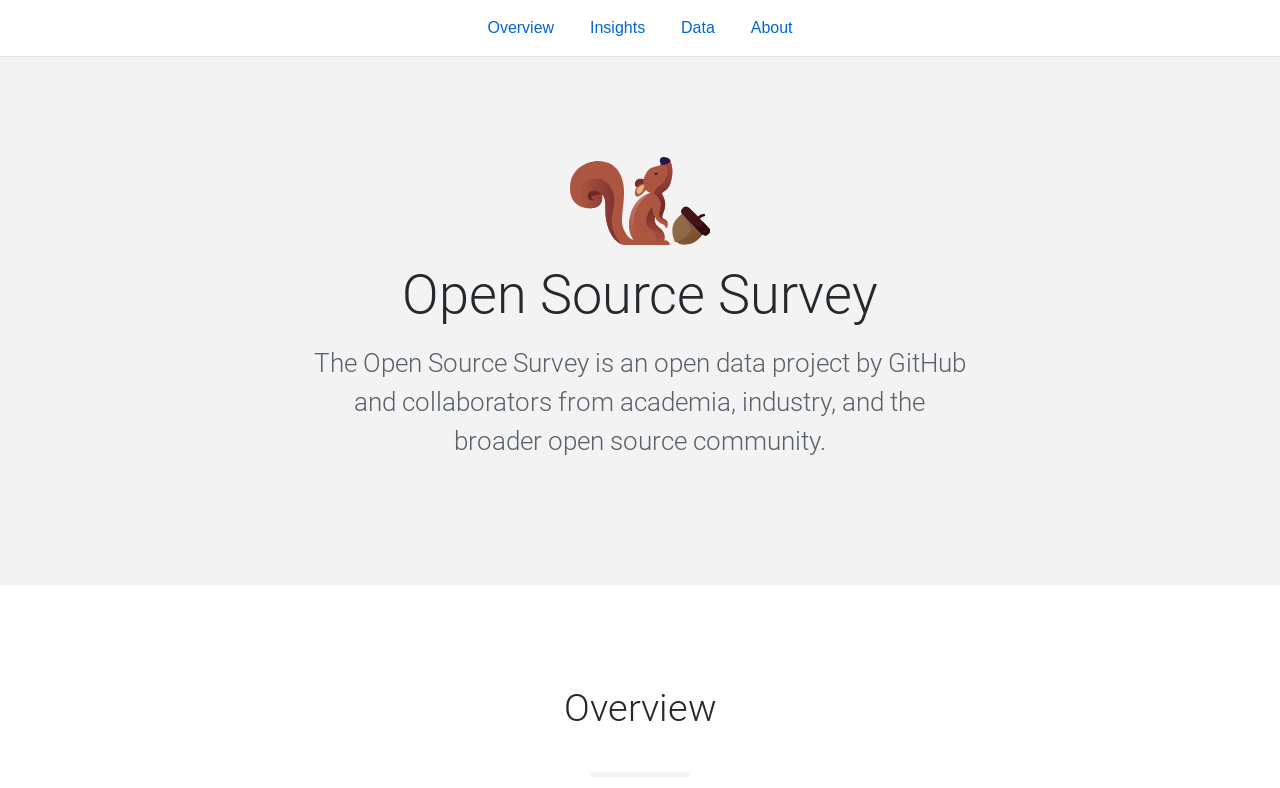Answer the question using only a single word or phrase: 
What is the name of the project?

Open Source Survey